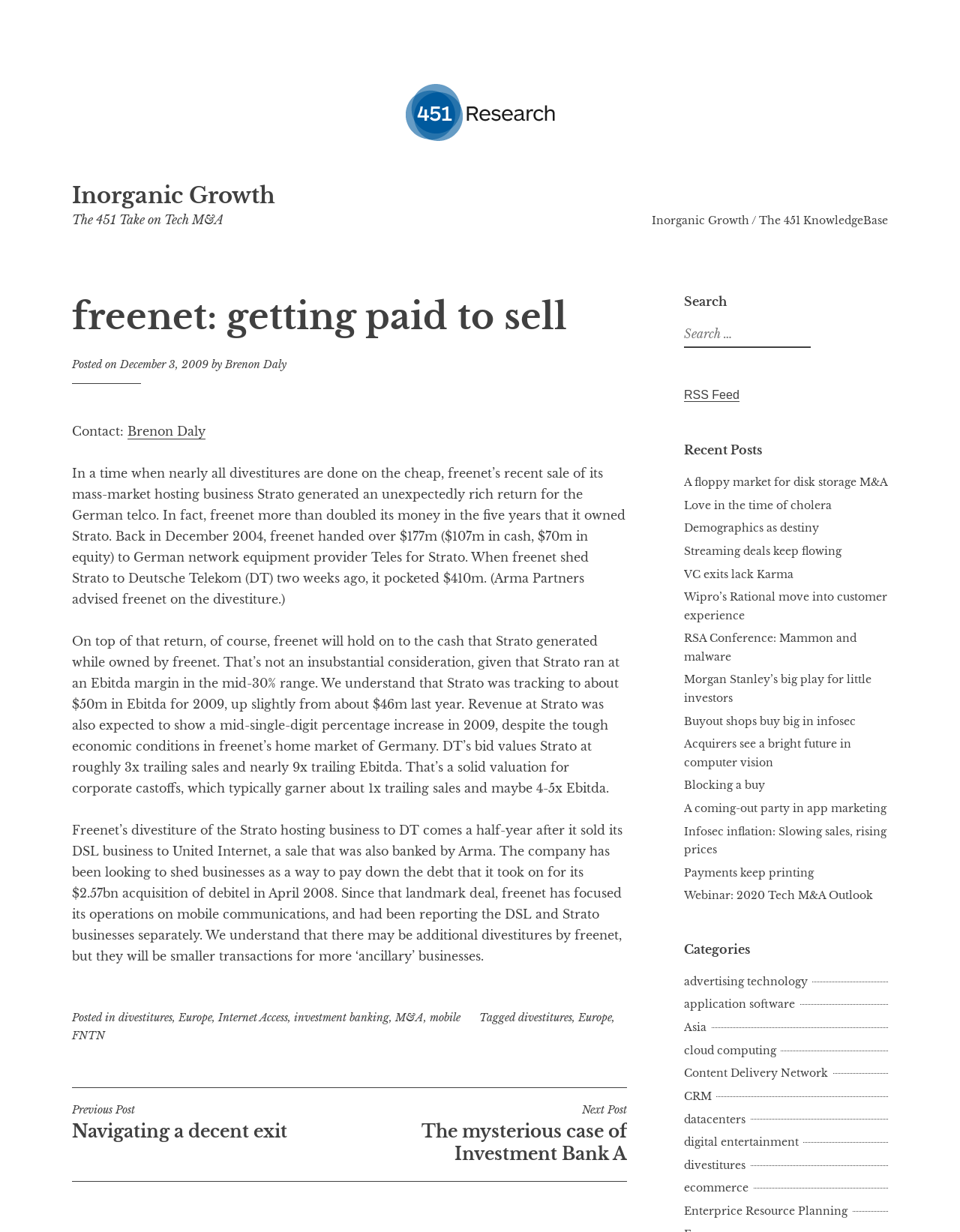What is the name of the company that sold its mass-market hosting business Strato?
Please provide a single word or phrase in response based on the screenshot.

freenet